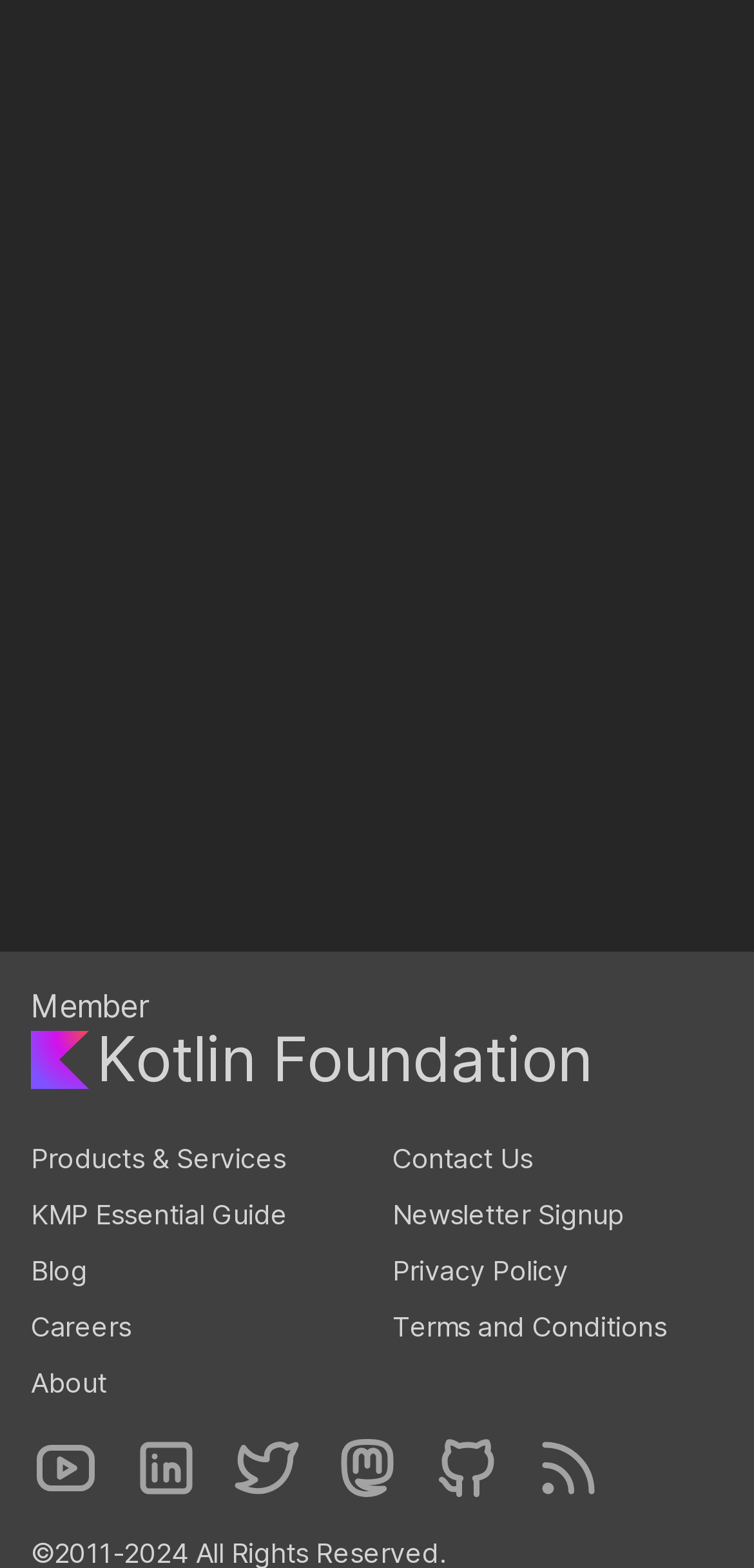Please provide a short answer using a single word or phrase for the question:
What is the last link in the footer section?

RSS